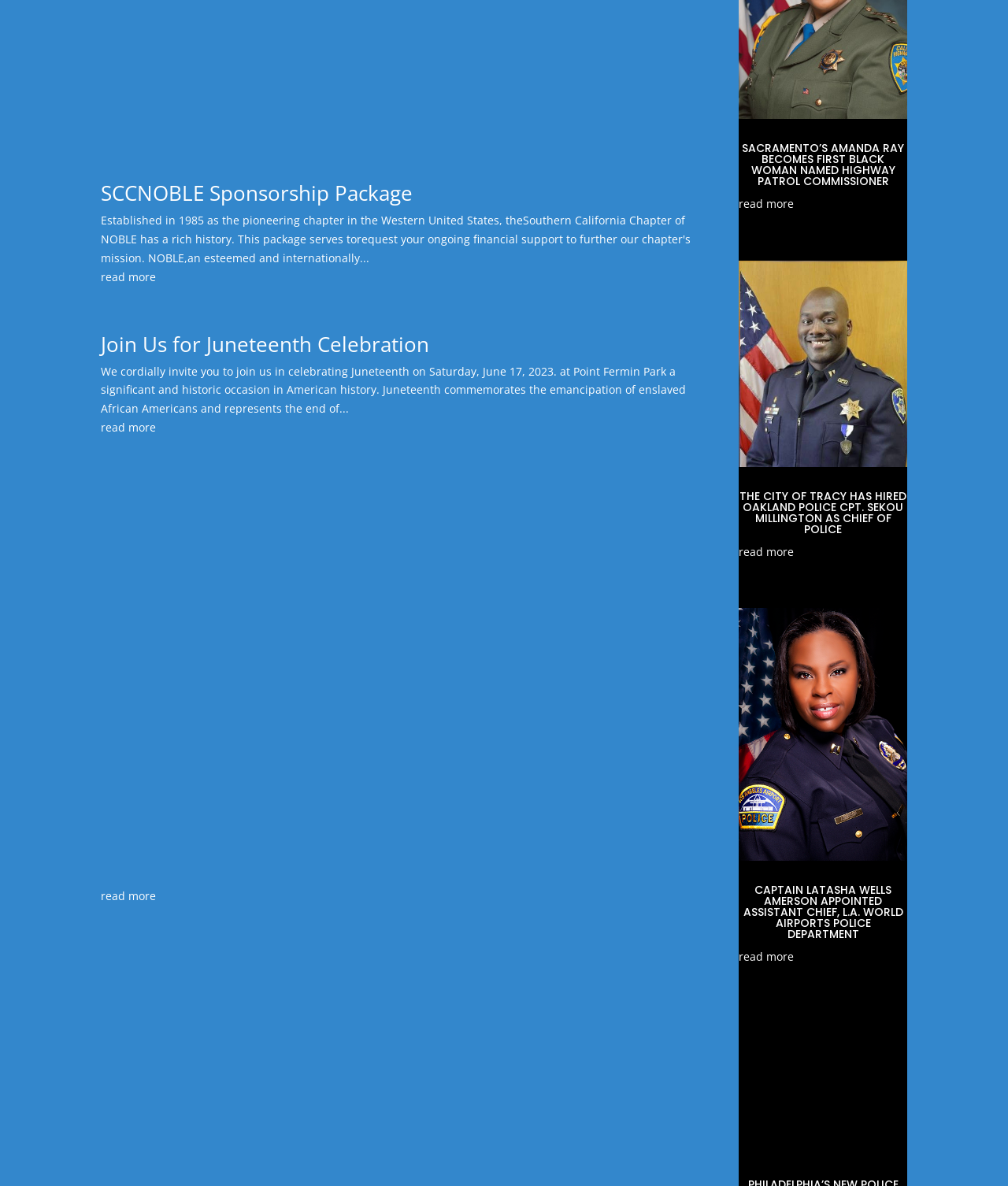Identify the bounding box coordinates for the element you need to click to achieve the following task: "read more about CAPTAIN LATASHA WELLS AMERSON APPOINTED ASSISTANT CHIEF, L.A. WORLD AIRPORTS POLICE DEPARTMENT". Provide the bounding box coordinates as four float numbers between 0 and 1, in the form [left, top, right, bottom].

[0.737, 0.744, 0.896, 0.794]